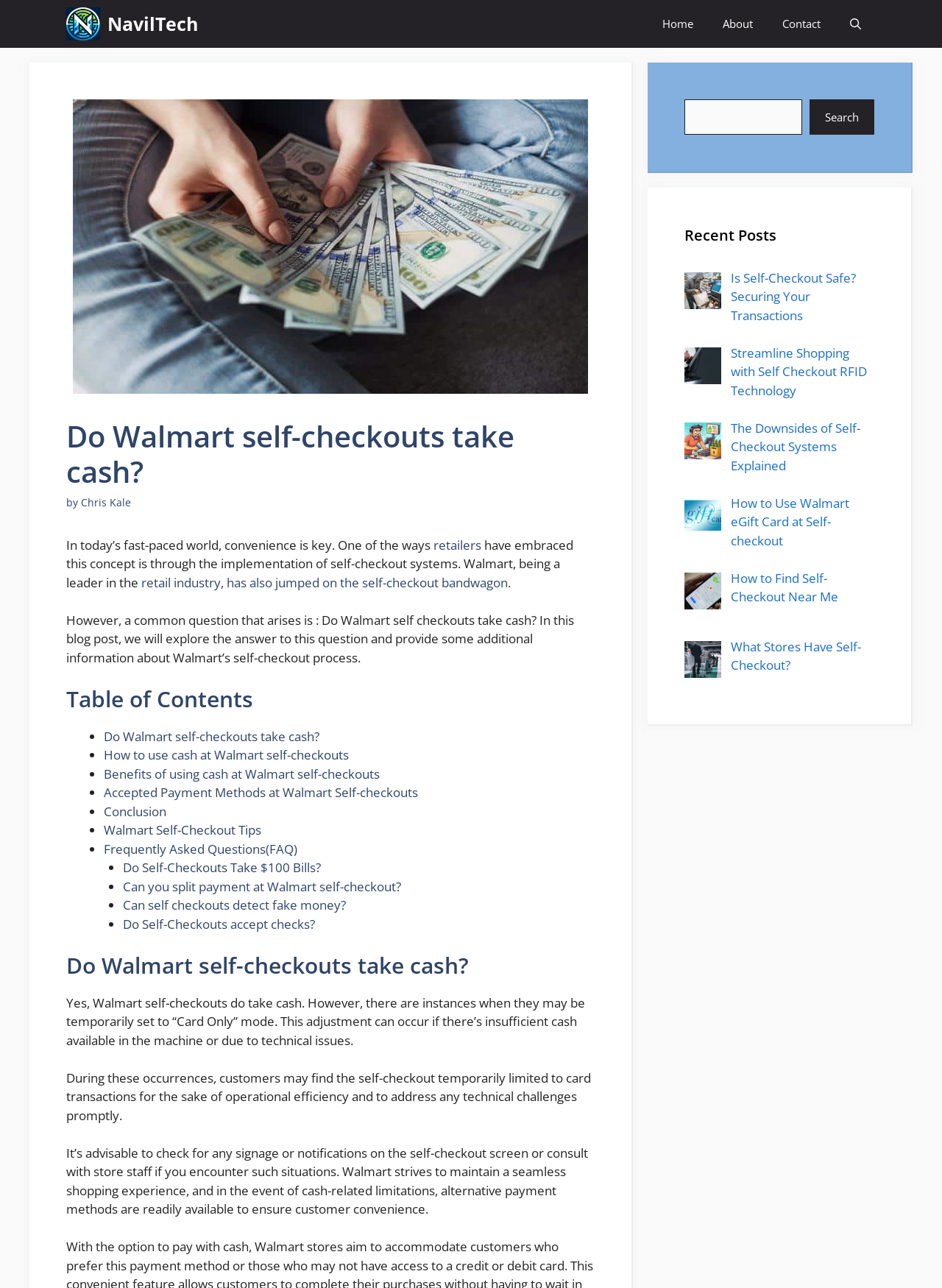Could you determine the bounding box coordinates of the clickable element to complete the instruction: "Click on the 'Film Projects' link"? Provide the coordinates as four float numbers between 0 and 1, i.e., [left, top, right, bottom].

None